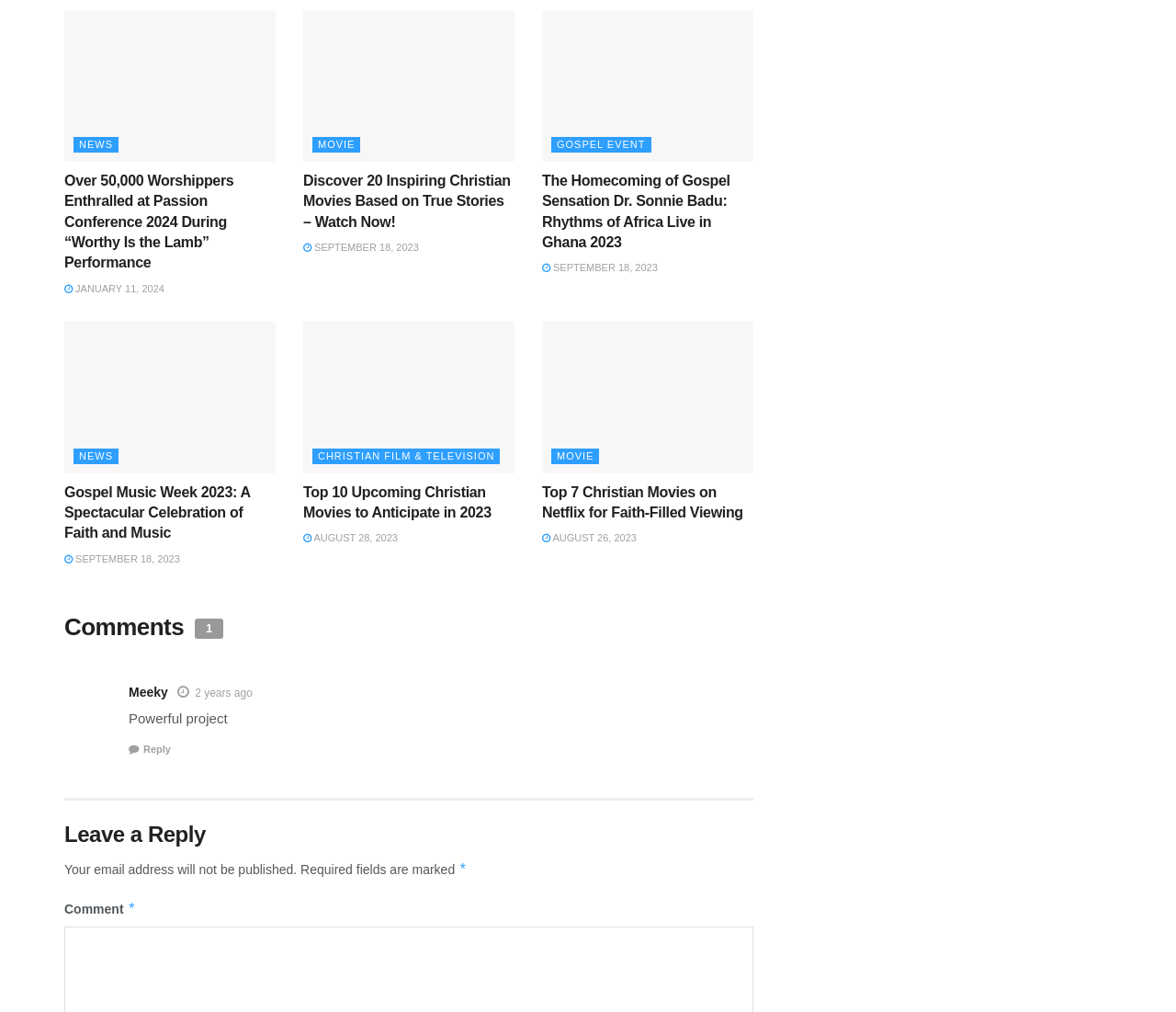What is the category of the third article?
Based on the image, give a one-word or short phrase answer.

GOSPEL EVENT